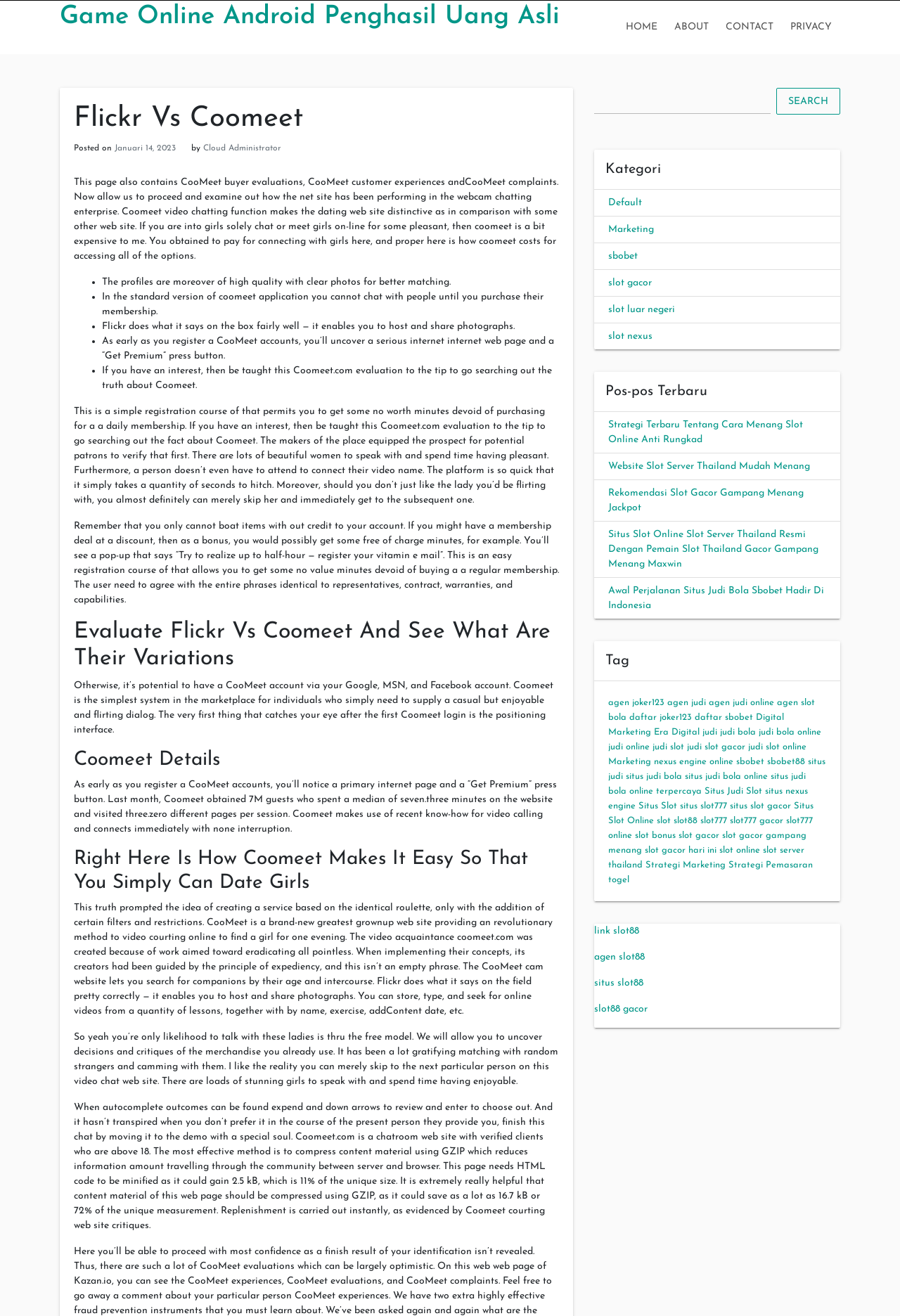Locate the bounding box coordinates of the element I should click to achieve the following instruction: "Click on the 'ABOUT' link".

[0.74, 0.001, 0.797, 0.041]